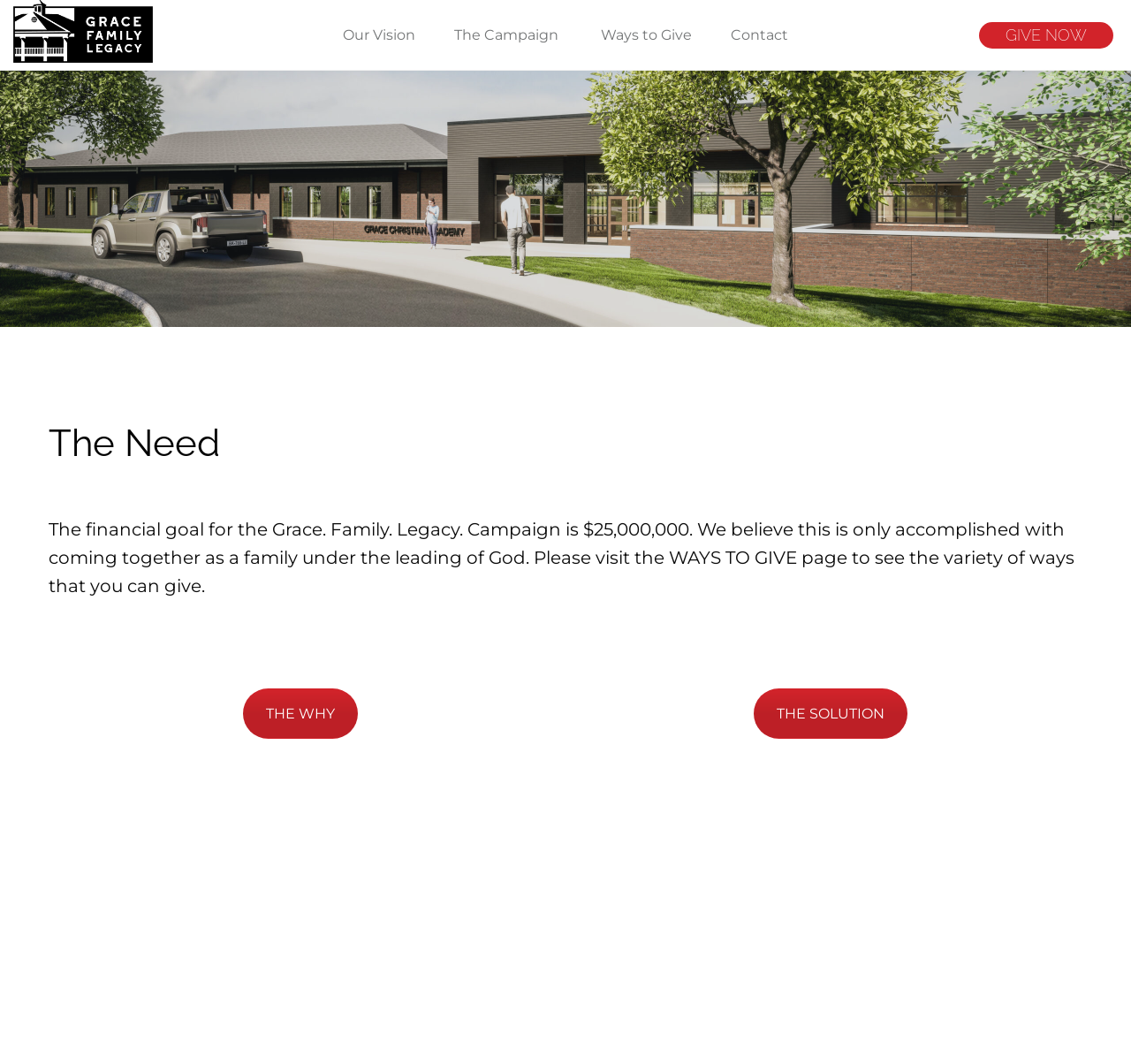What is the financial goal of the Grace Family Legacy Campaign?
Using the details shown in the screenshot, provide a comprehensive answer to the question.

I found the answer by looking at the StaticText element with the text 'The financial goal for the Grace. Family. Legacy. Campaign is $25,000,000.'